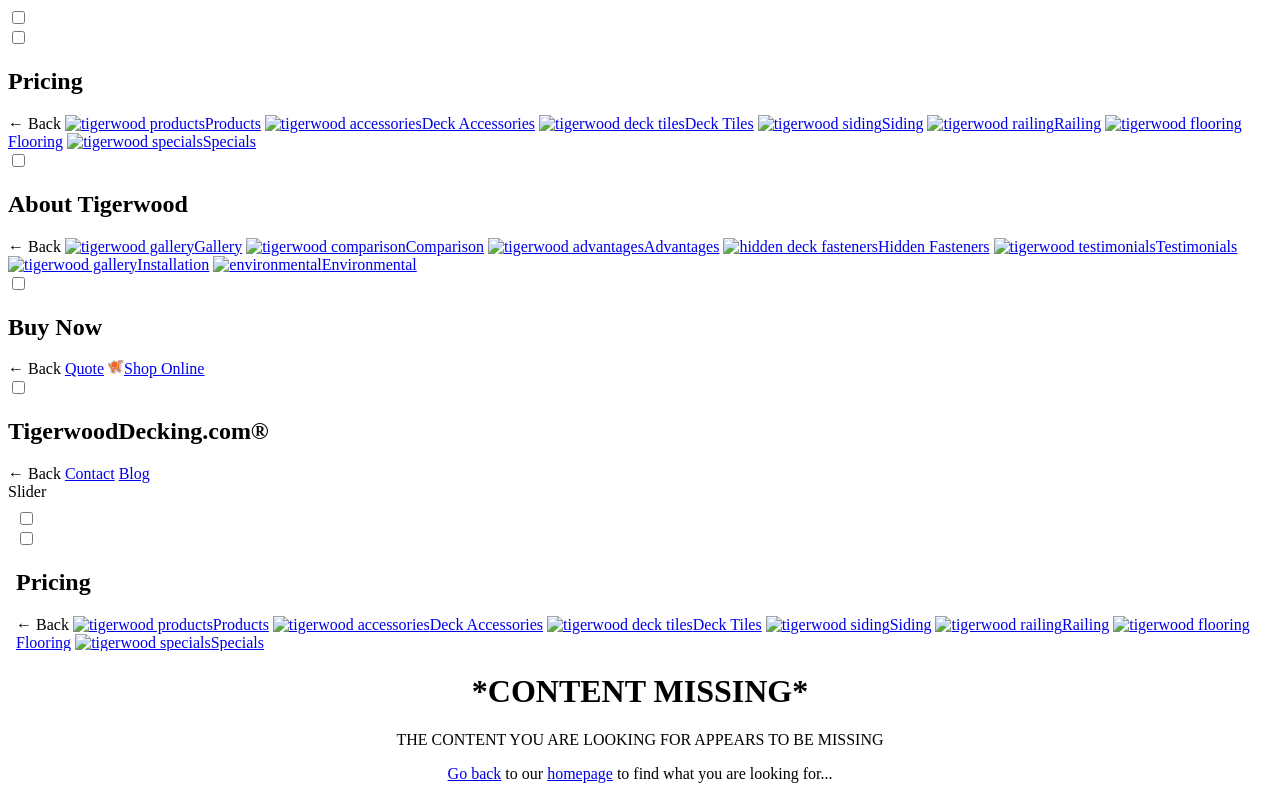How many types of Tigerwood products are listed on this page?
Answer the question with a single word or phrase, referring to the image.

6